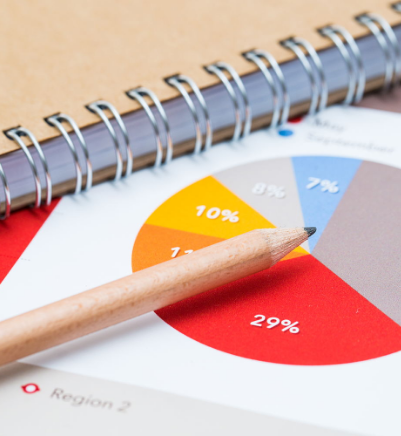What is the object poised over the chart?
Based on the image, respond with a single word or phrase.

A wooden pencil